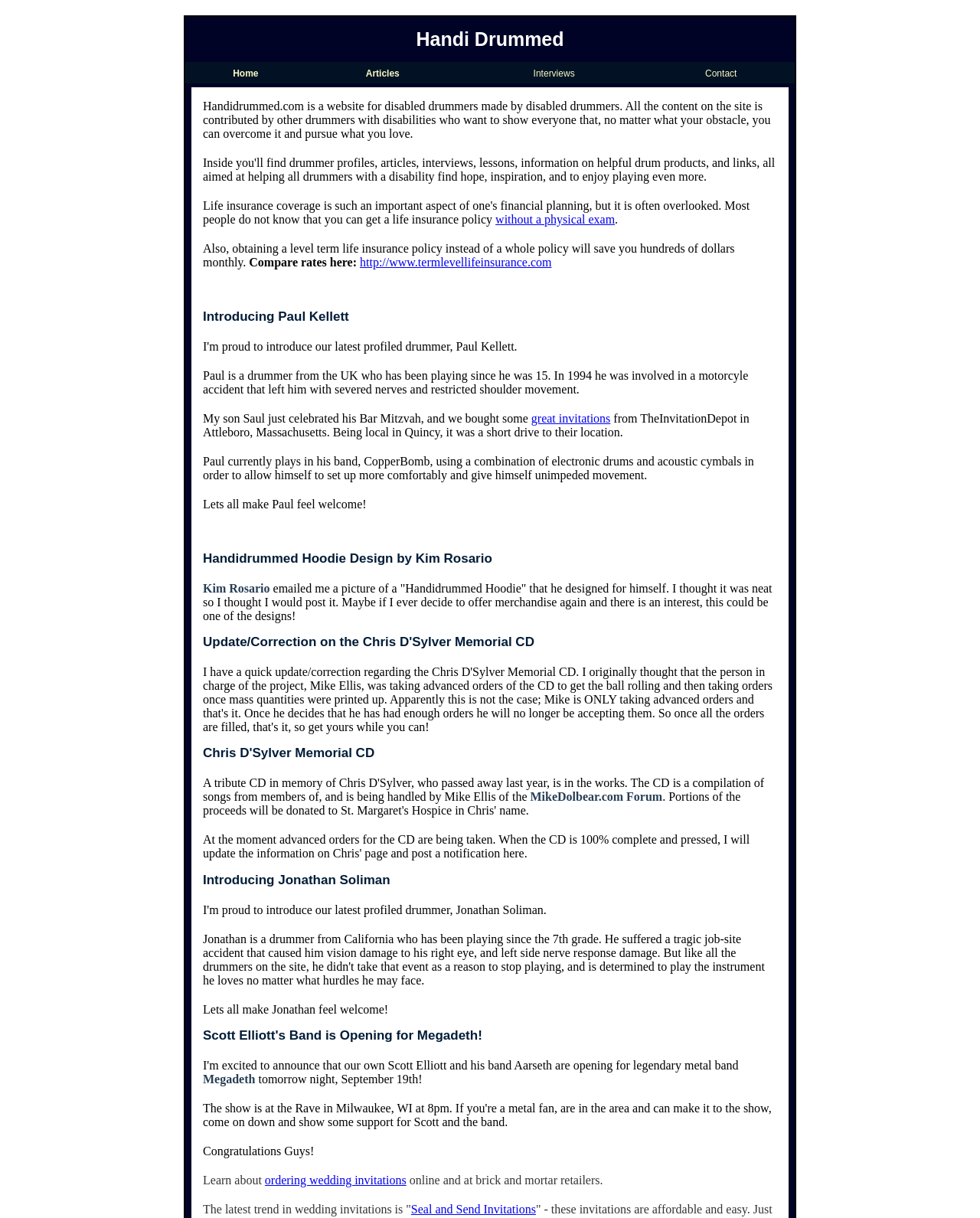Determine the bounding box coordinates for the area you should click to complete the following instruction: "Click on Home".

[0.191, 0.052, 0.311, 0.067]